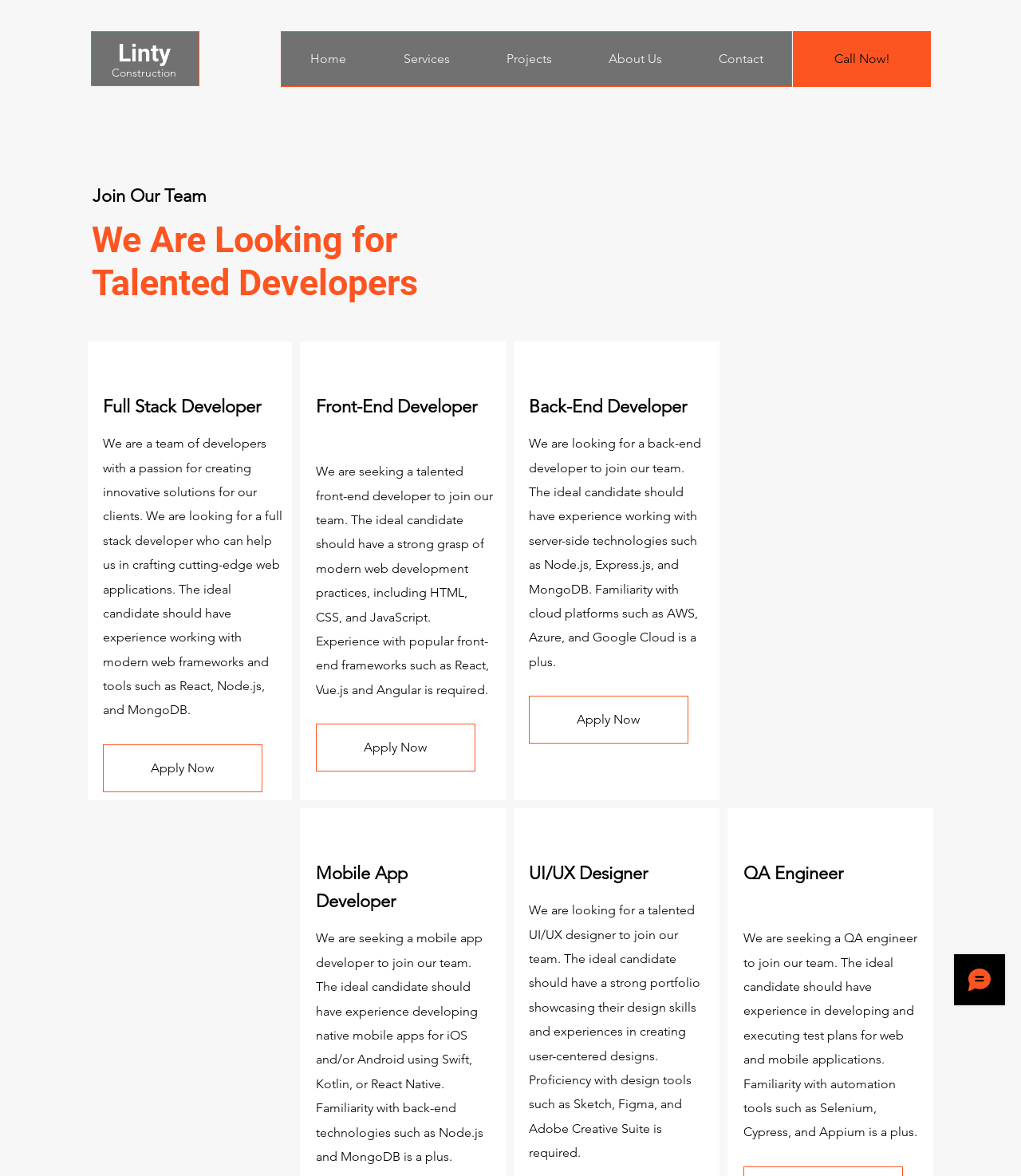Determine the bounding box coordinates of the clickable region to follow the instruction: "Call the company".

[0.777, 0.026, 0.912, 0.074]